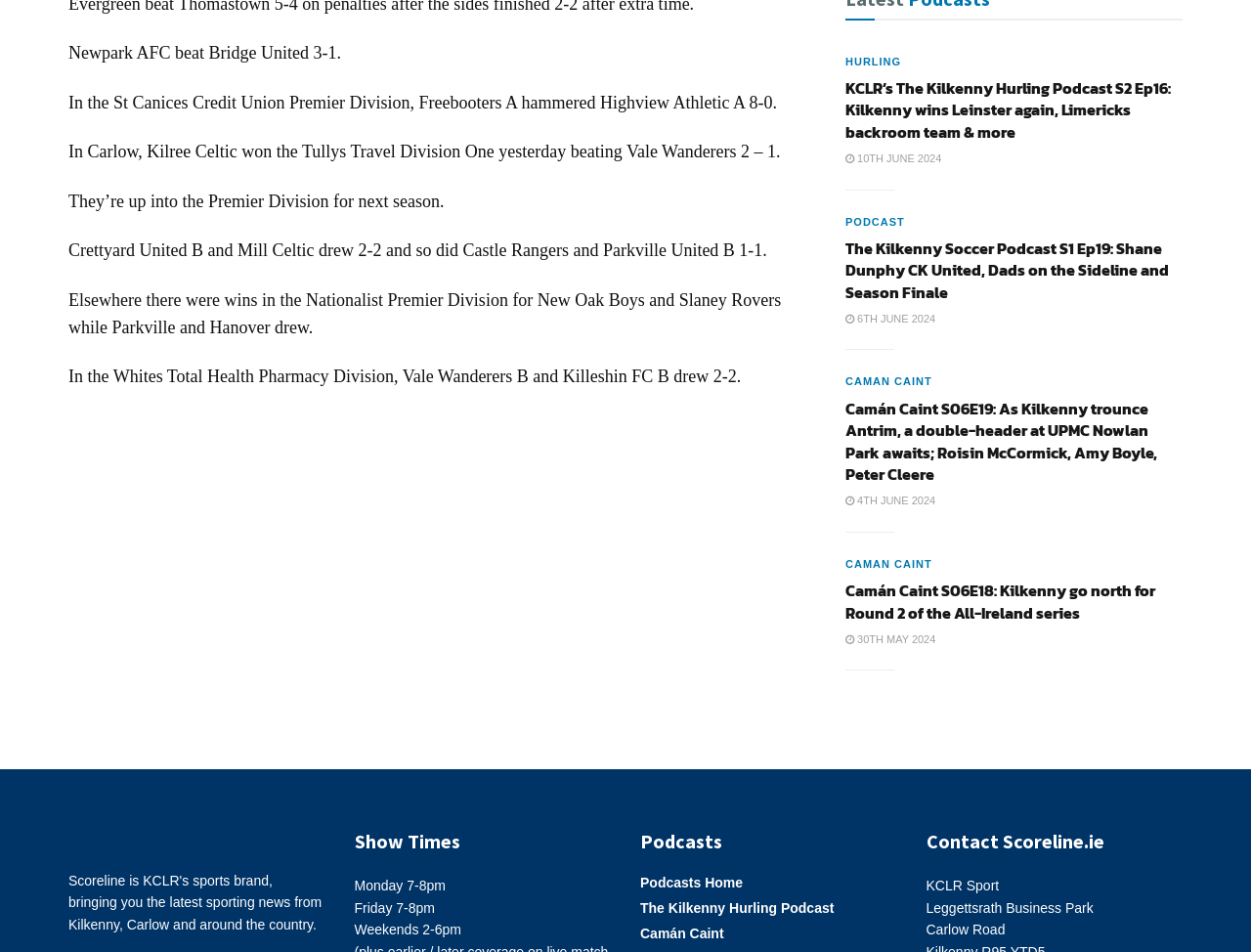What is the location of KCLR Sport?
Give a one-word or short-phrase answer derived from the screenshot.

Leggettsrath Business Park, Carlow Road